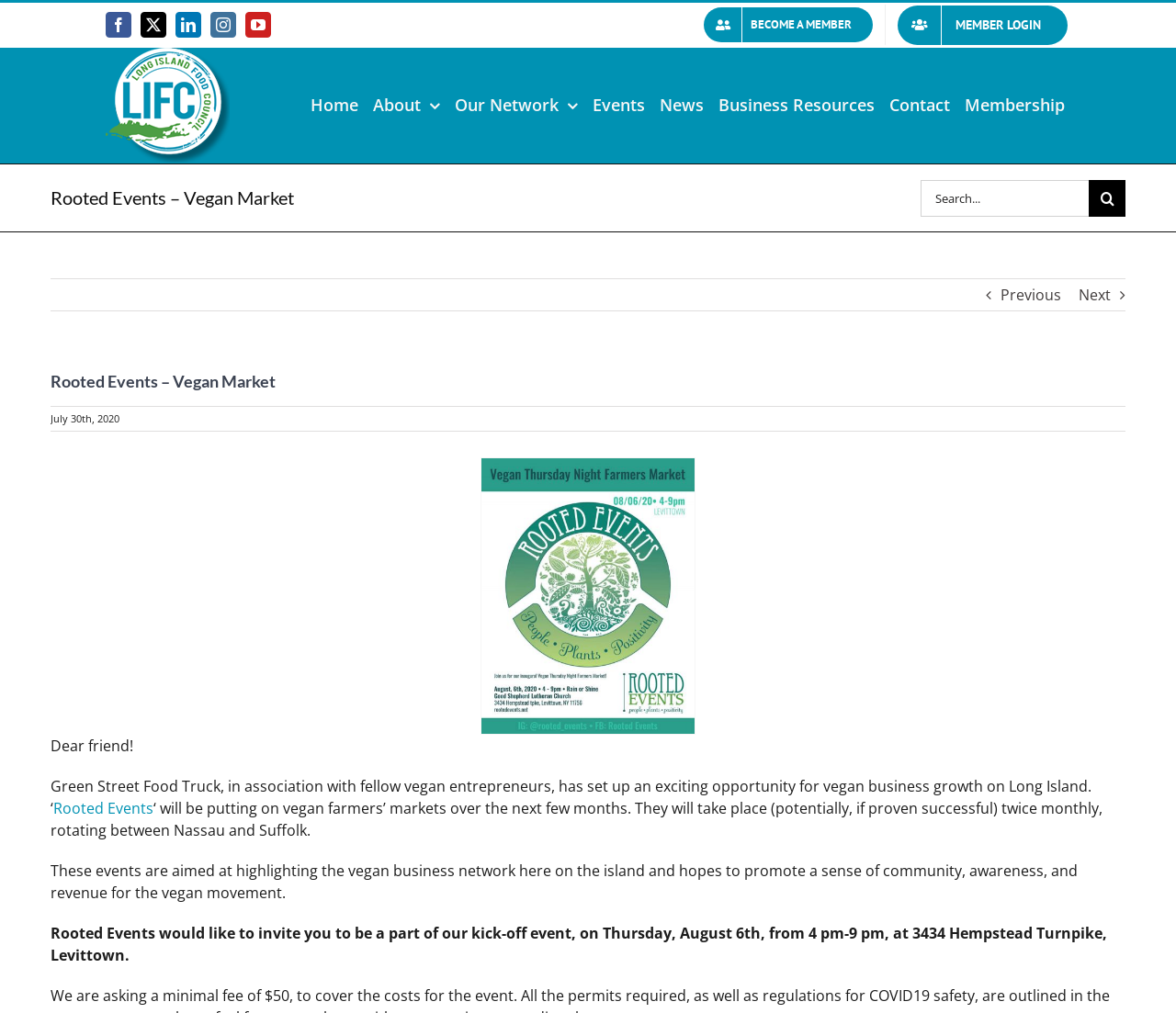Can you show the bounding box coordinates of the region to click on to complete the task described in the instruction: "Search for something"?

[0.783, 0.177, 0.957, 0.214]